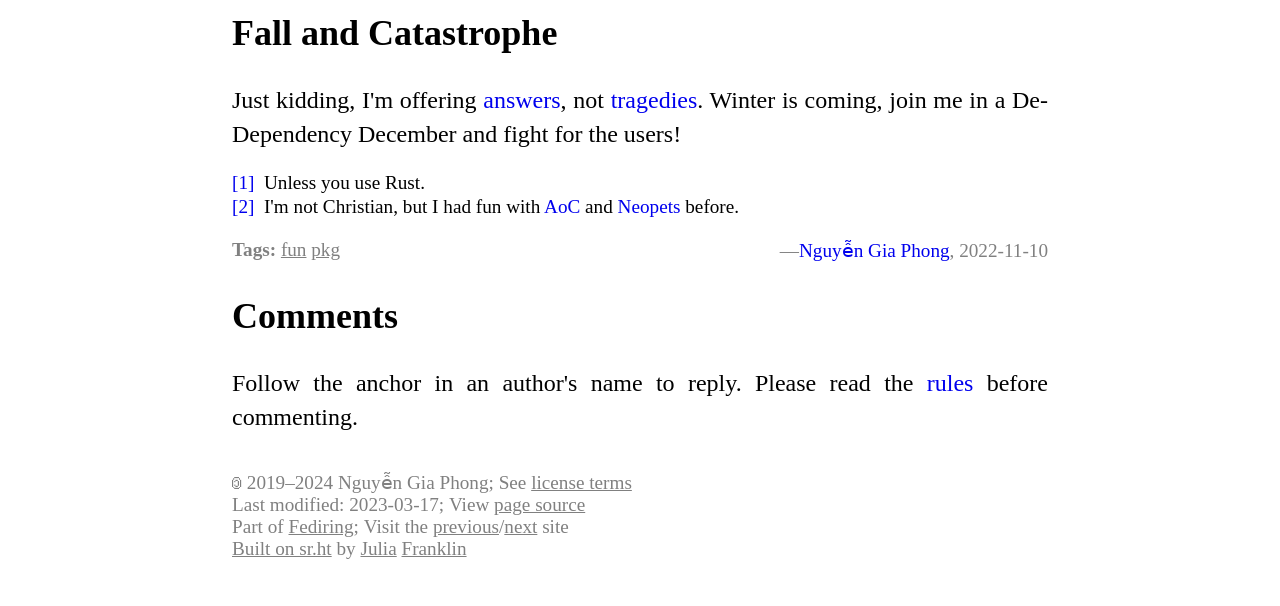Please locate the clickable area by providing the bounding box coordinates to follow this instruction: "View 'page source'".

[0.386, 0.814, 0.457, 0.849]